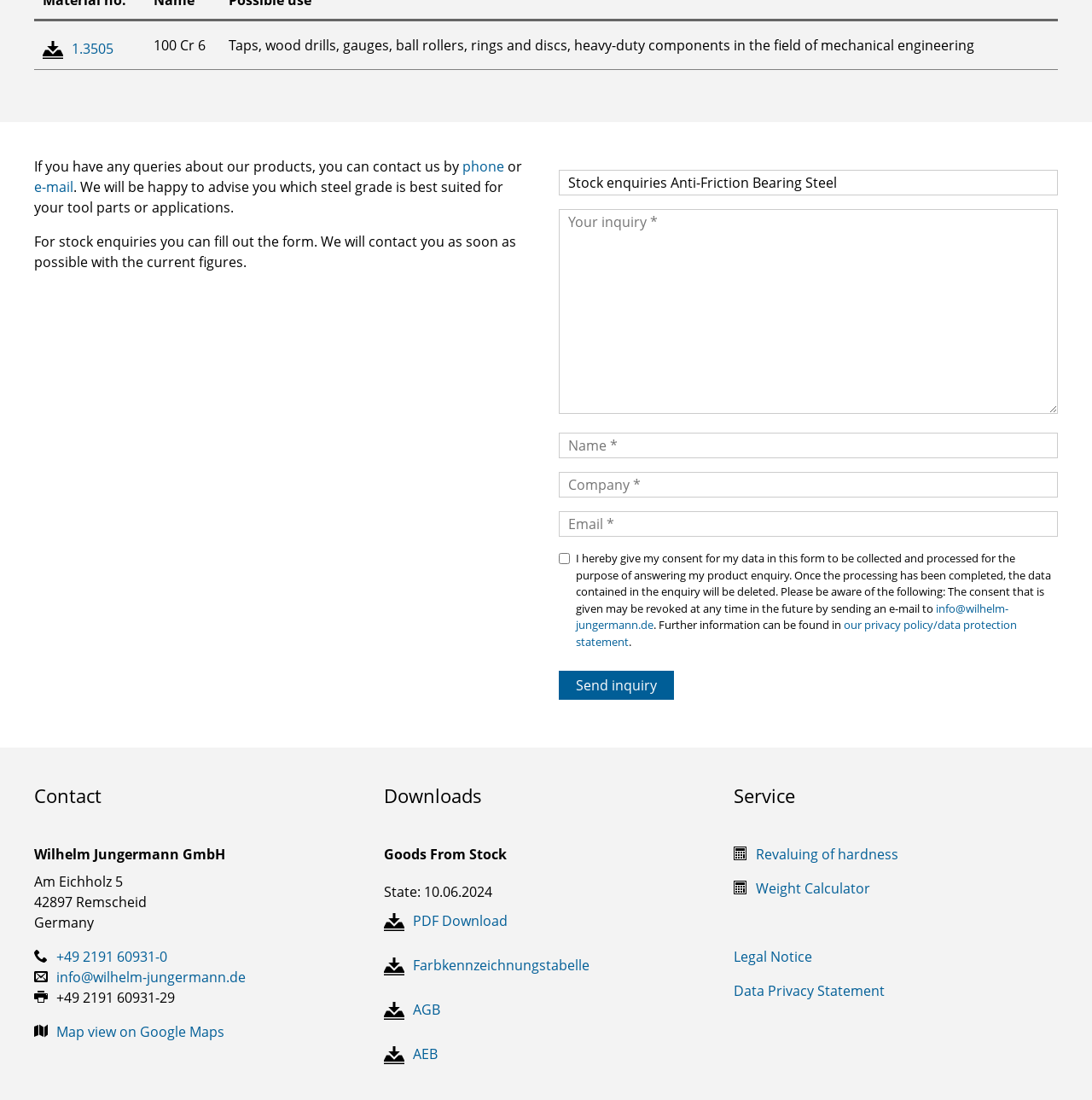Respond with a single word or short phrase to the following question: 
What is the company name?

Wilhelm Jungermann GmbH